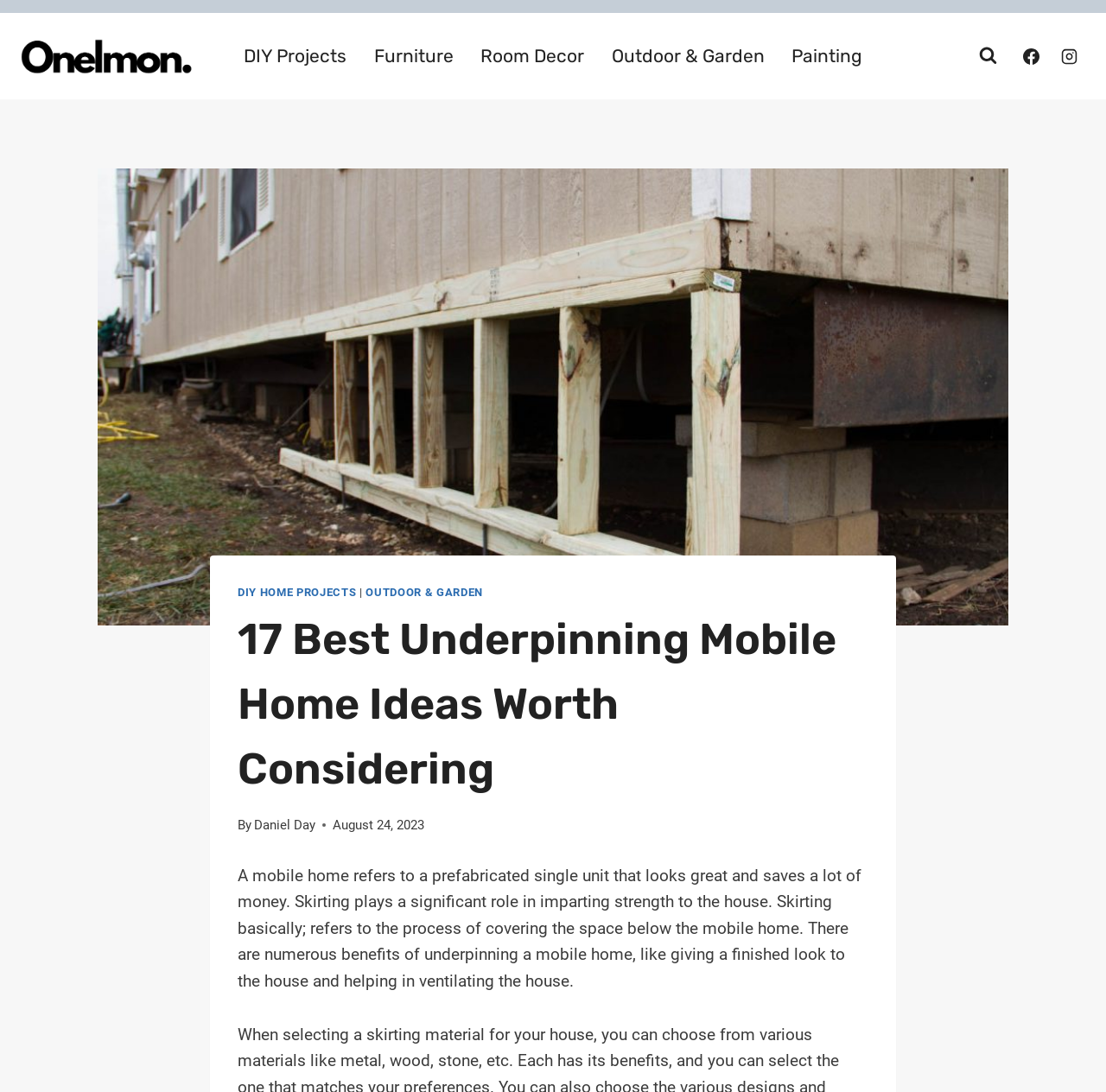Determine the bounding box coordinates of the target area to click to execute the following instruction: "Go to Facebook page."

[0.917, 0.036, 0.947, 0.066]